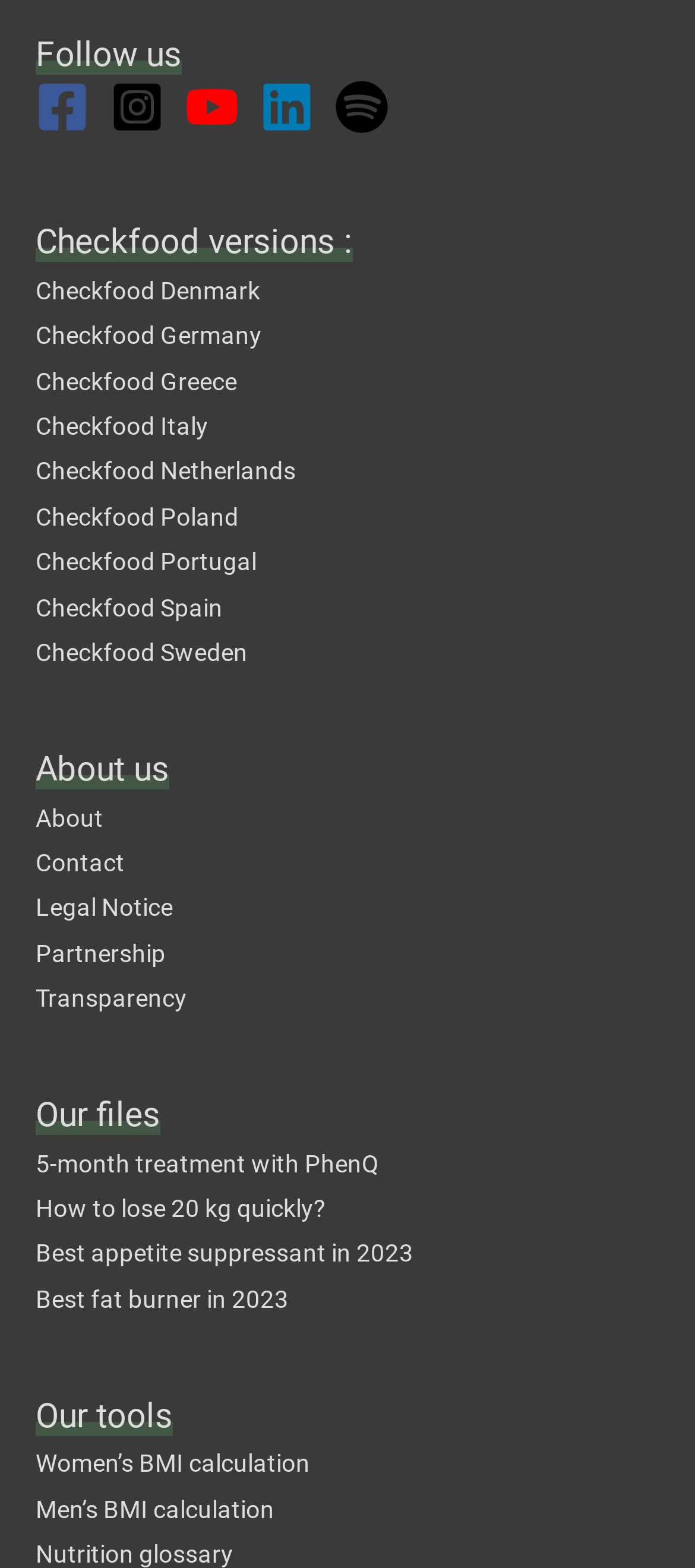Identify the bounding box coordinates of the clickable region to carry out the given instruction: "Read about us".

[0.051, 0.512, 0.149, 0.53]